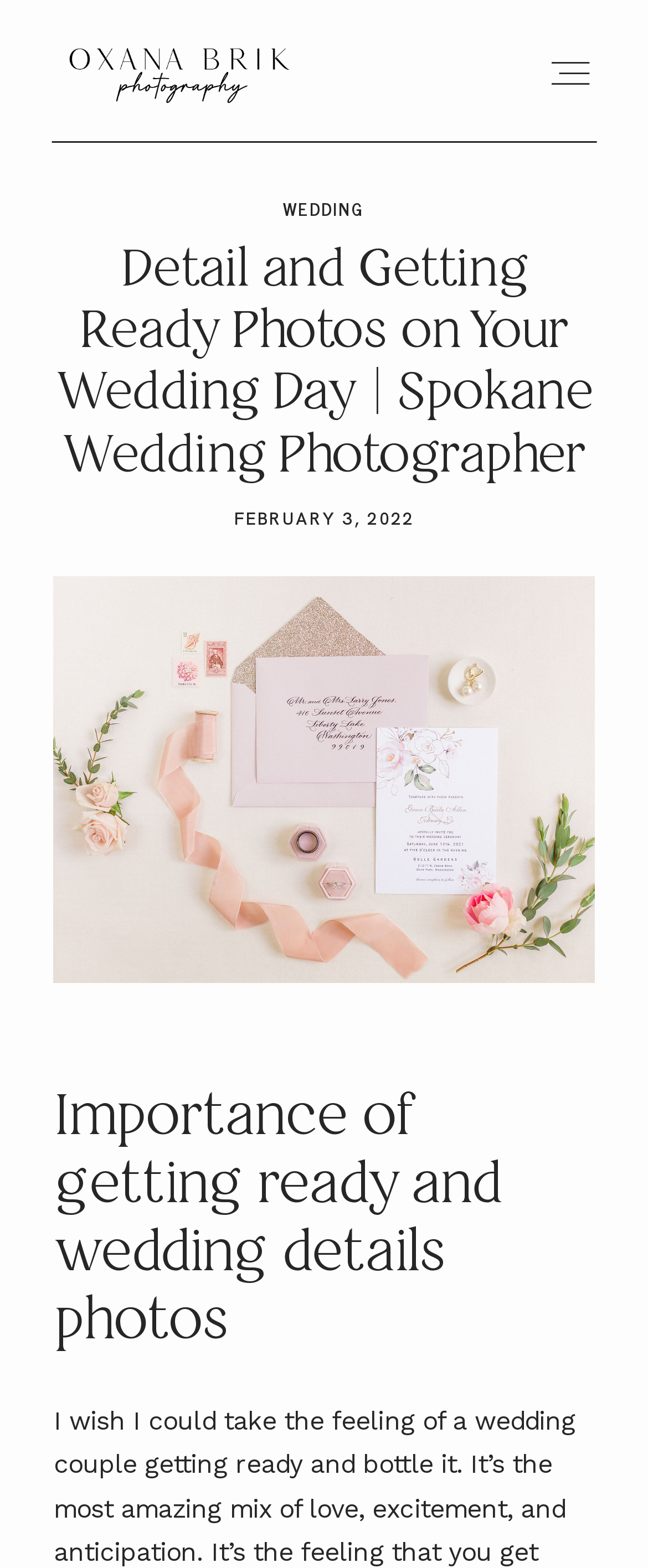Pinpoint the bounding box coordinates of the element you need to click to execute the following instruction: "contact the photographer". The bounding box should be represented by four float numbers between 0 and 1, in the format [left, top, right, bottom].

[0.083, 0.436, 0.917, 0.499]